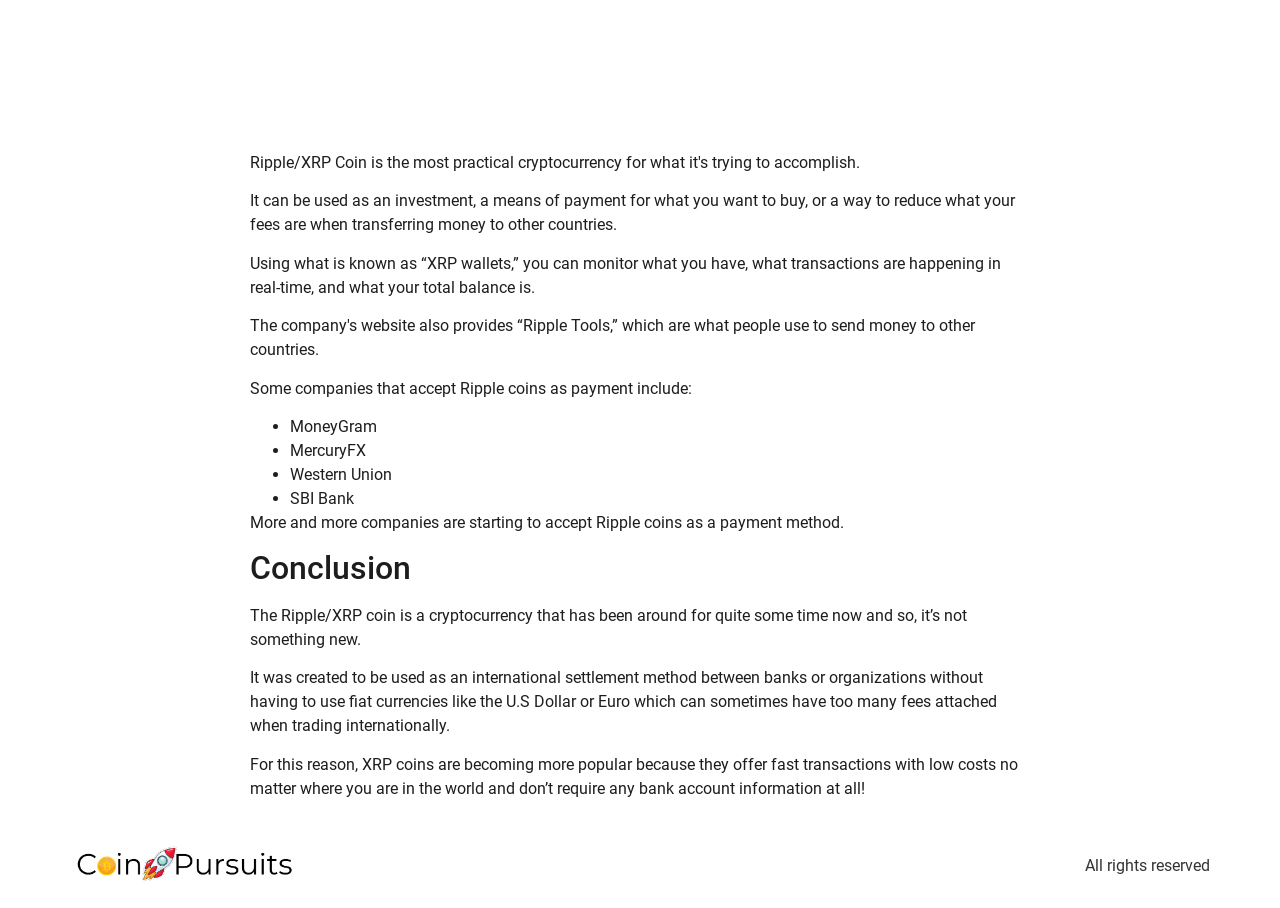Using the element description: "alt="Coin Pursuits"", determine the bounding box coordinates. The coordinates should be in the format [left, top, right, bottom], with values between 0 and 1.

[0.055, 0.926, 0.233, 0.982]